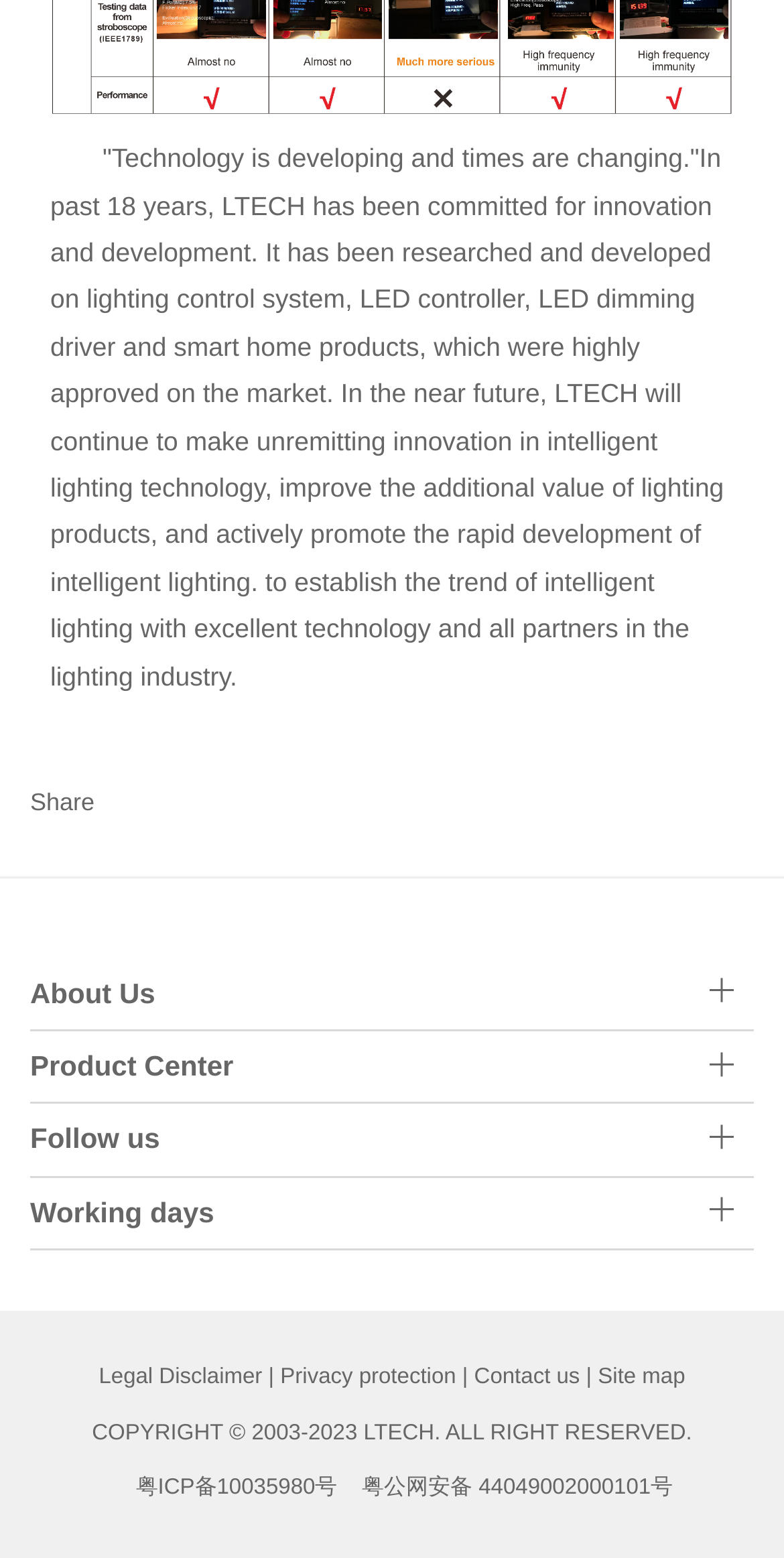Please specify the bounding box coordinates of the clickable section necessary to execute the following command: "Contact us".

[0.605, 0.876, 0.74, 0.892]